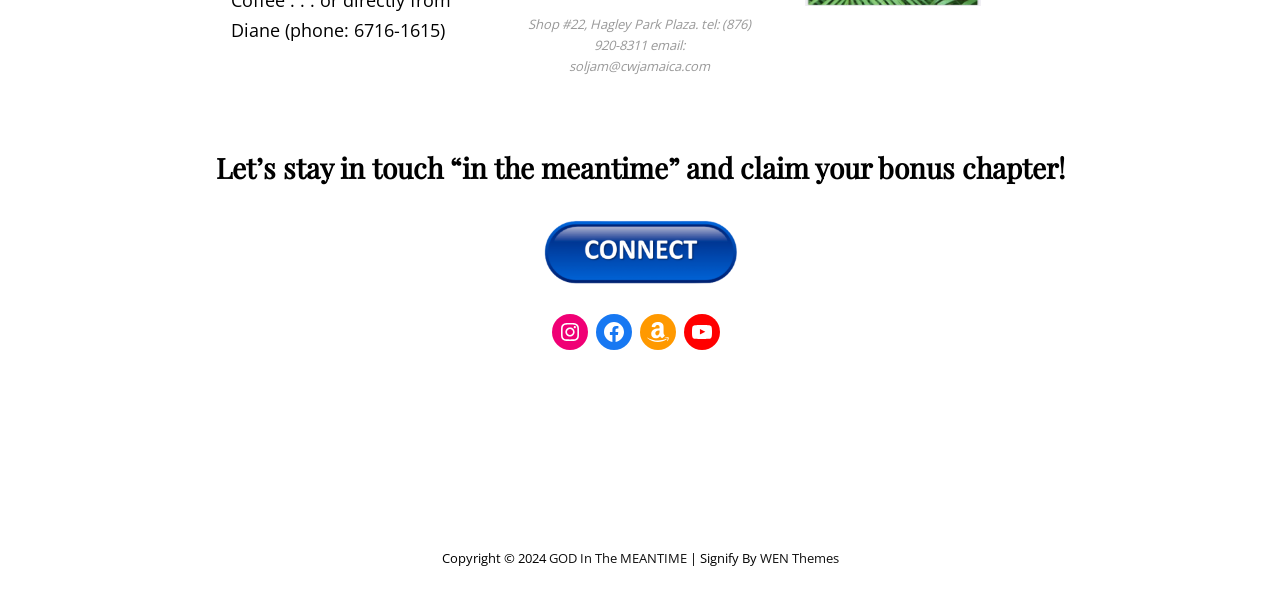Answer the question using only a single word or phrase: 
What is the phone number of the shop?

(876) 920-8311